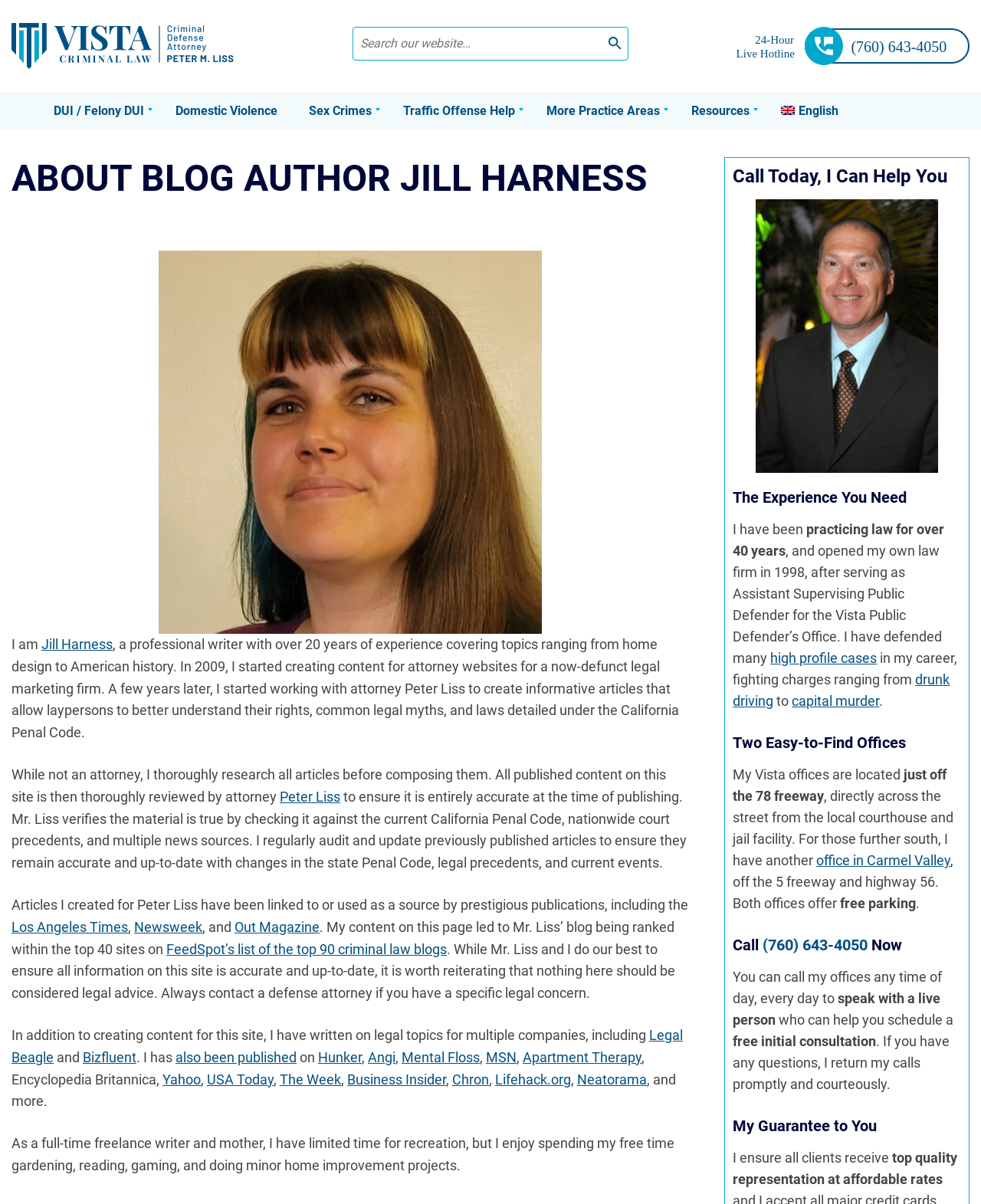What is the phone number to call for scheduling a consultation?
Craft a detailed and extensive response to the question.

The phone number to call for scheduling a consultation is (760) 643-4050, as mentioned in the section 'Call (760) 643-4050 Now' where it is stated that you can call this number any time of day, every day to speak with a live person who can help you schedule a consultation.